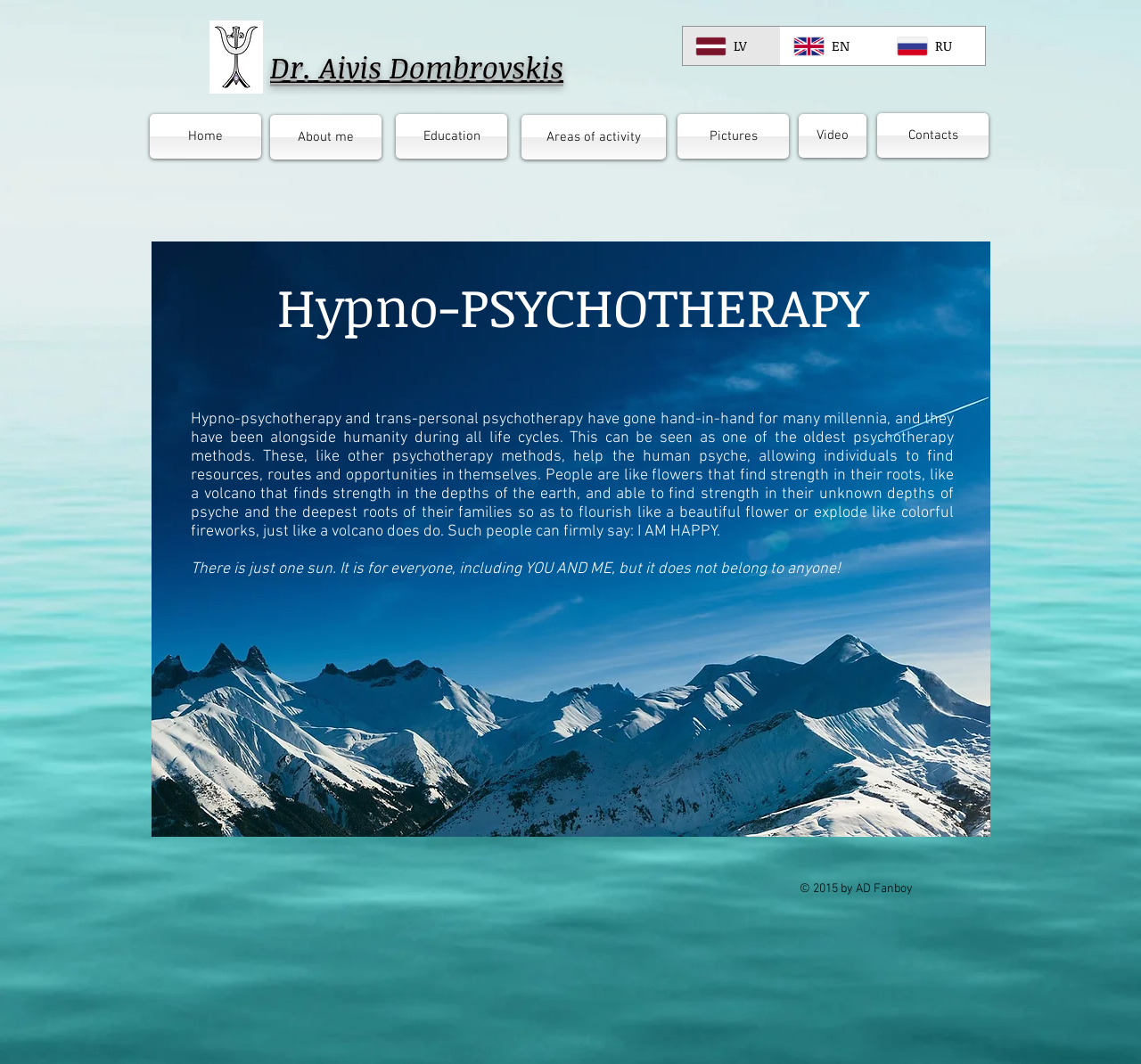Determine the bounding box coordinates of the target area to click to execute the following instruction: "Contact the author."

[0.769, 0.106, 0.866, 0.148]